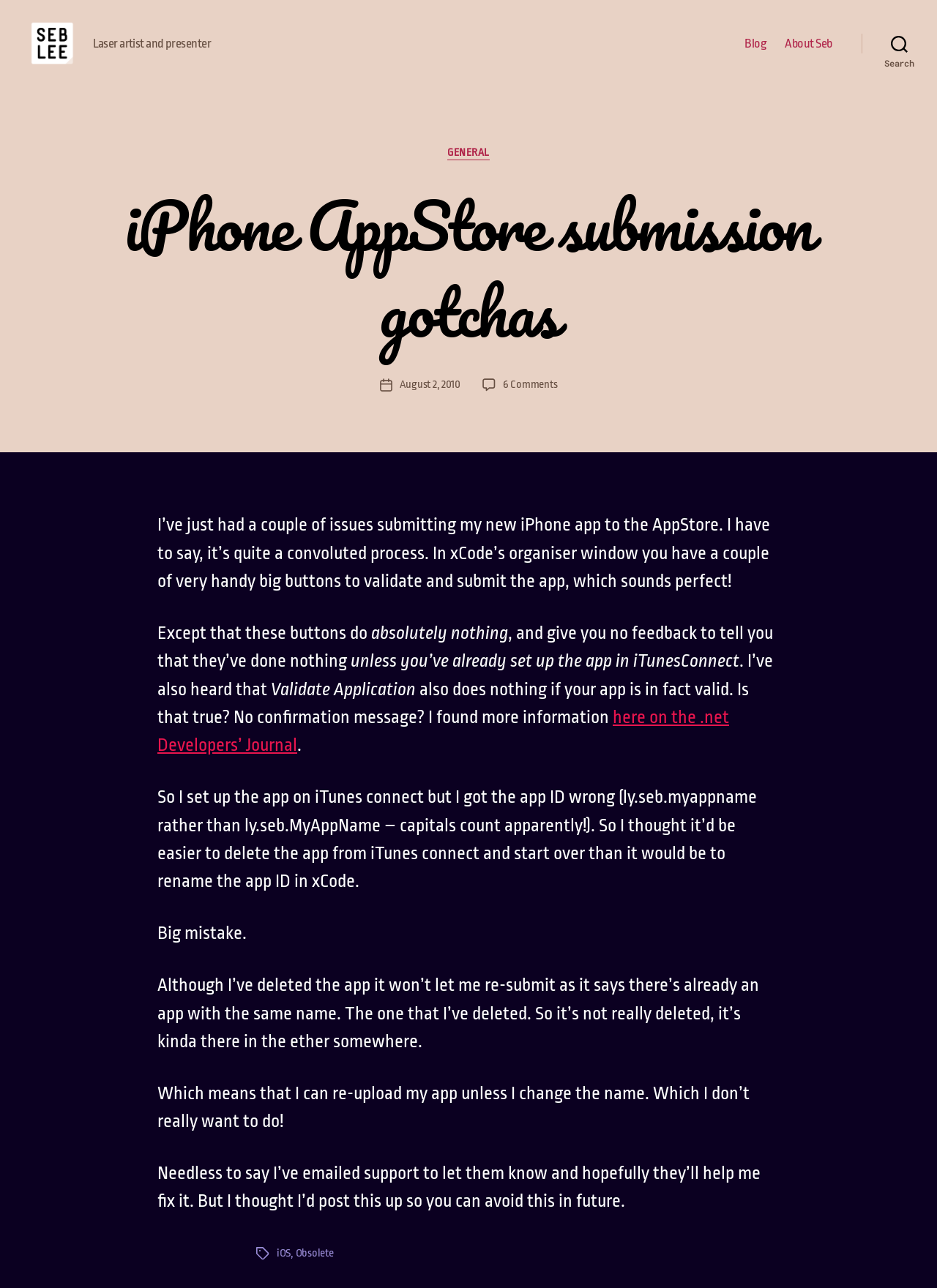Identify the bounding box coordinates of the element that should be clicked to fulfill this task: "Search for something". The coordinates should be provided as four float numbers between 0 and 1, i.e., [left, top, right, bottom].

[0.92, 0.029, 1.0, 0.054]